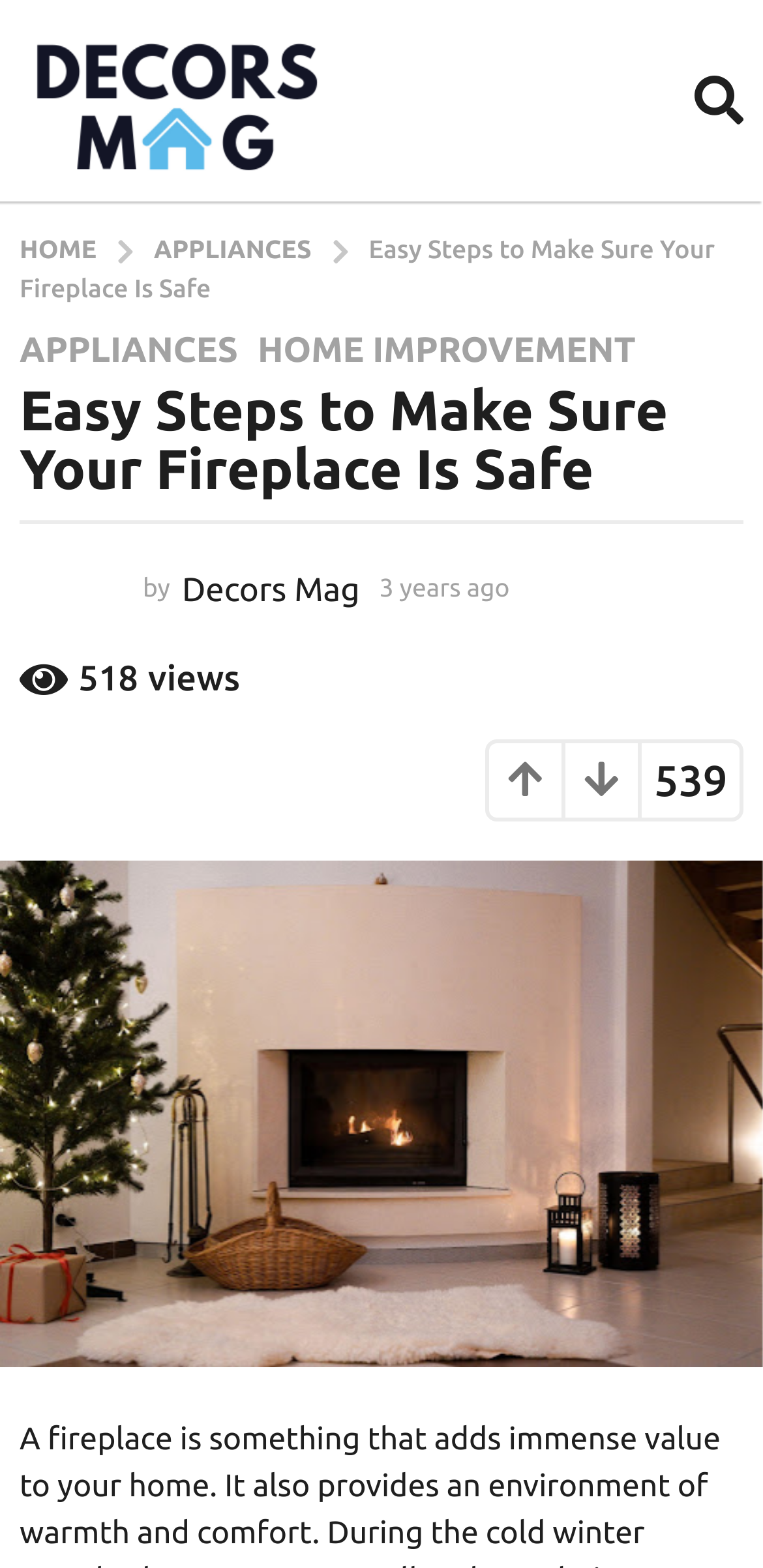Who is the author of the article?
Based on the image, respond with a single word or phrase.

Decors Mag